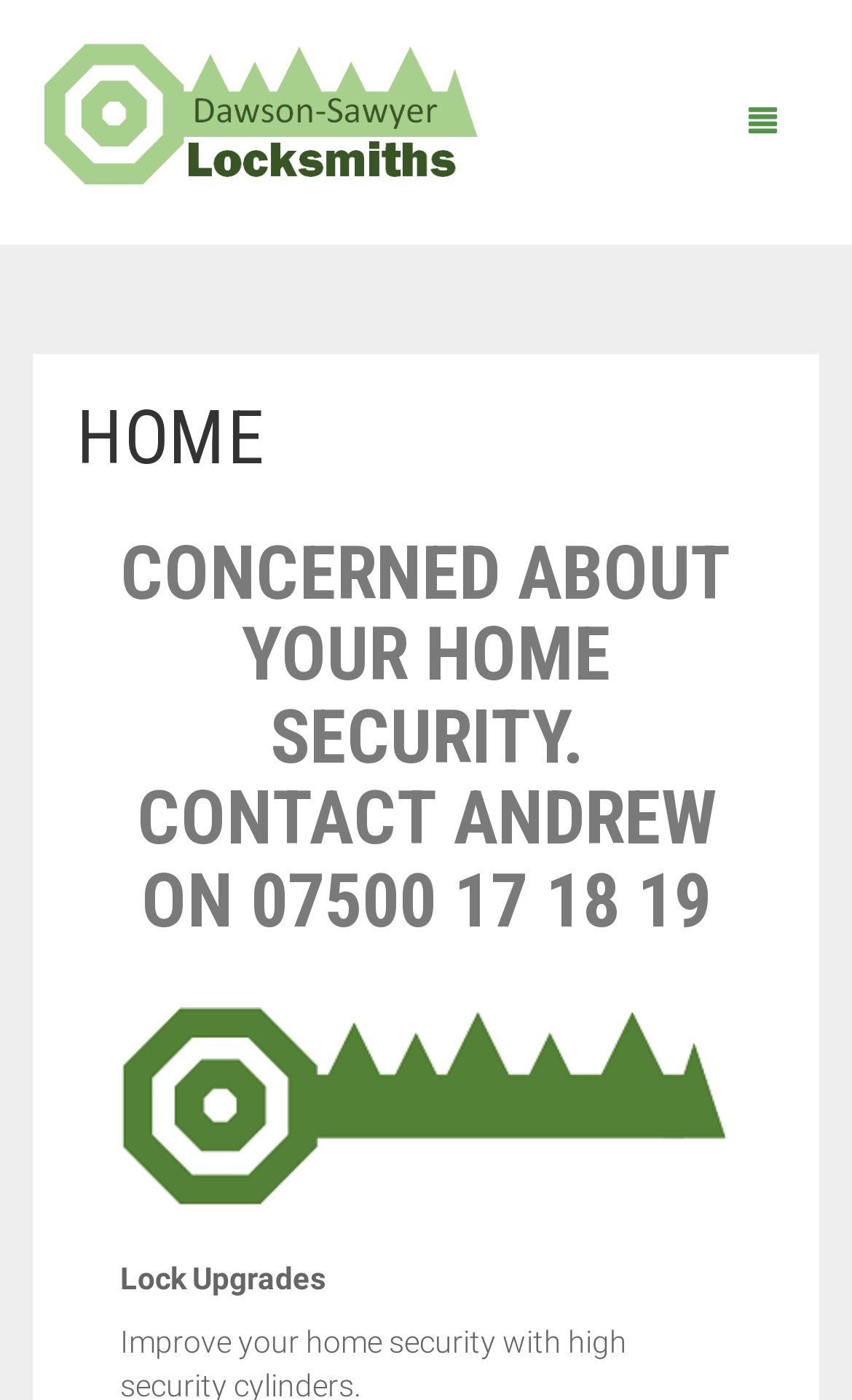Predict the bounding box for the UI component with the following description: "Master Key/Keyed Alike".

[0.0, 0.736, 1.0, 0.806]